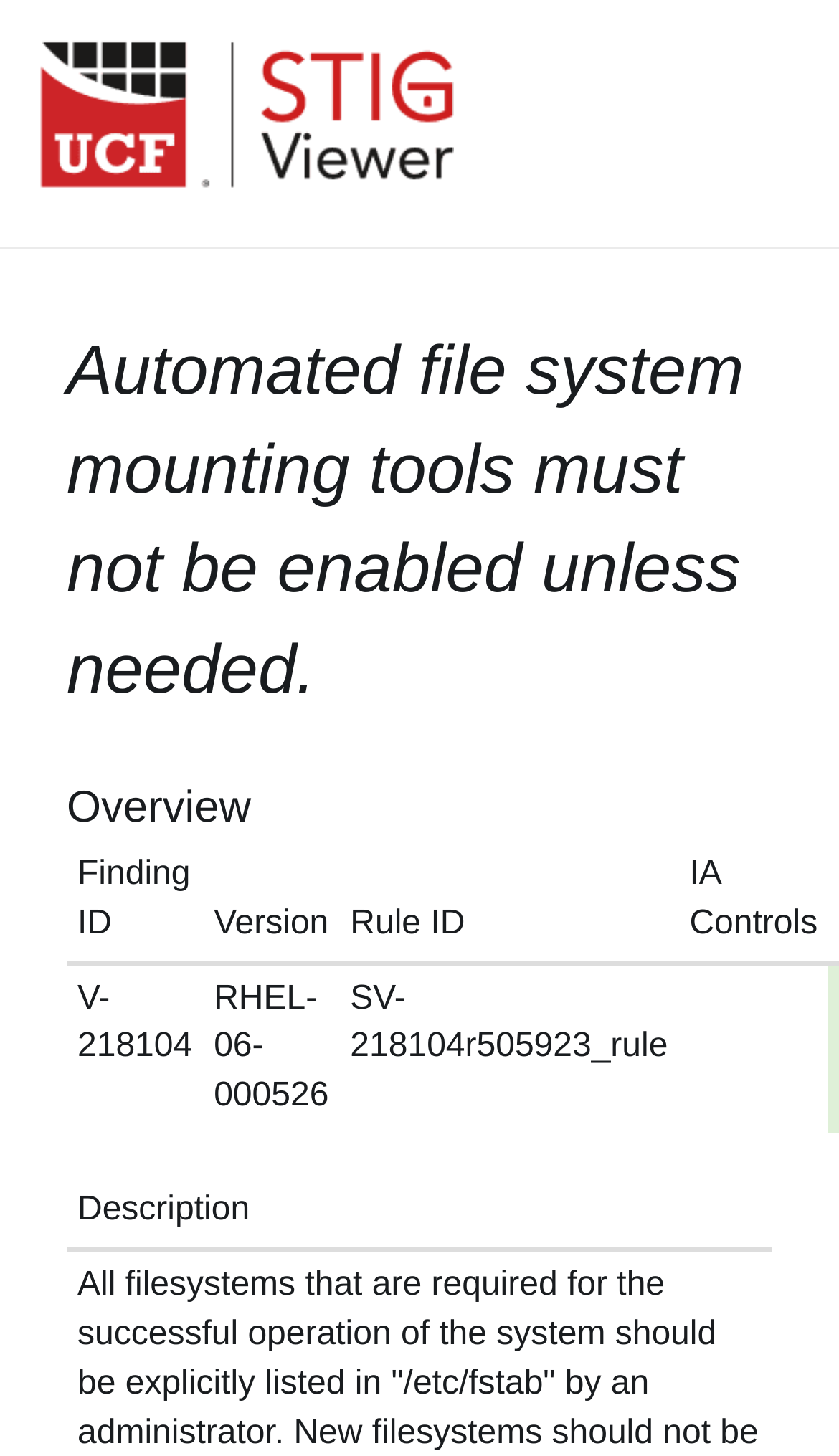How many rows are in the grid?
Kindly offer a detailed explanation using the data available in the image.

I looked at the grid on the webpage and found that there is only one row of data, which contains the cells with values 'V-218104', 'RHEL-06-000526', 'SV-218104r505923_rule', and an empty cell.